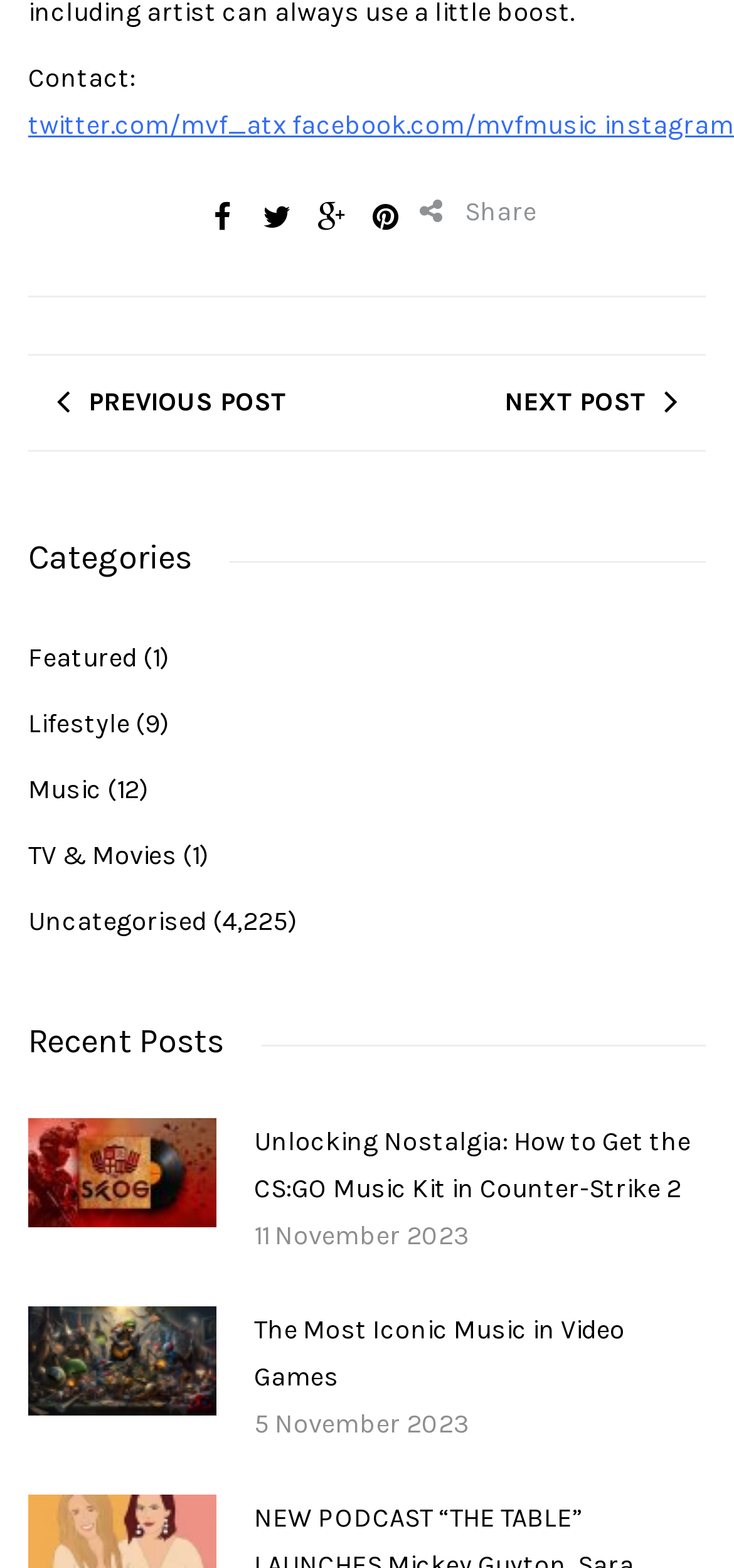Provide a brief response in the form of a single word or phrase:
What is the icon represented by ''?

Share